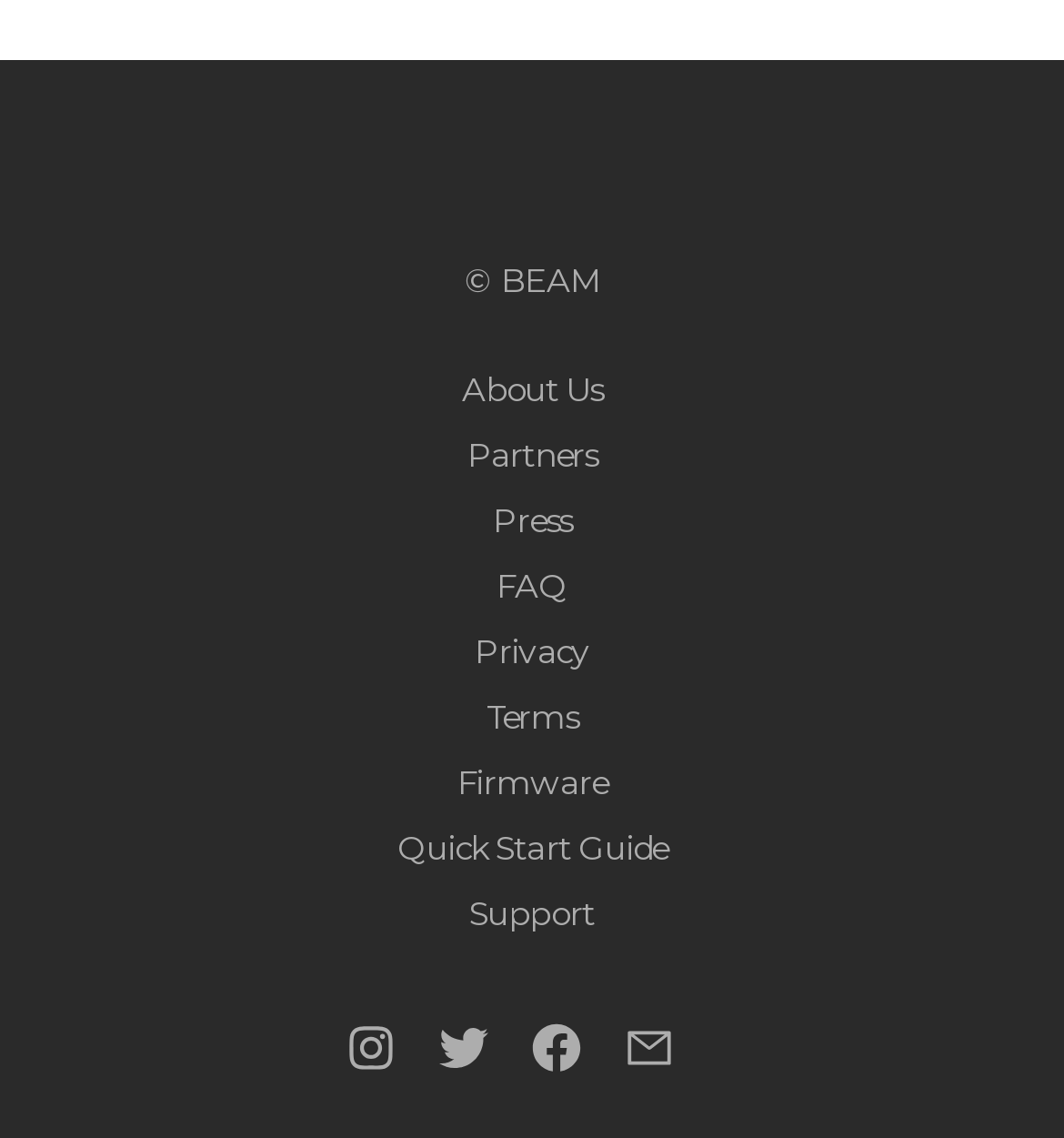Use a single word or phrase to answer the question: 
How many social media links are there in the footer section?

3